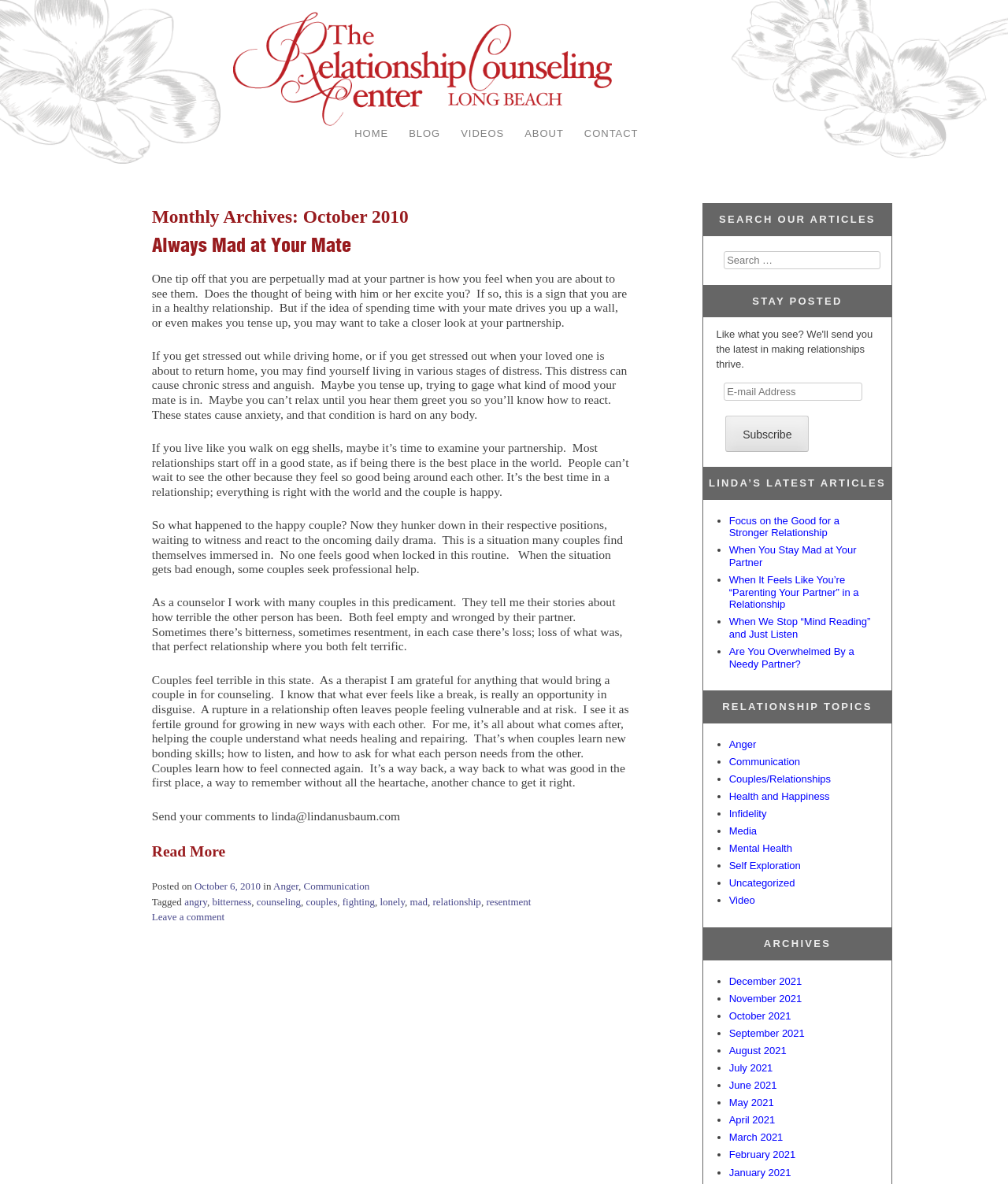What is the title of the first article?
Please answer the question with a detailed and comprehensive explanation.

I found the title of the first article by looking at the heading element with the text 'Always Mad at Your Mate'.